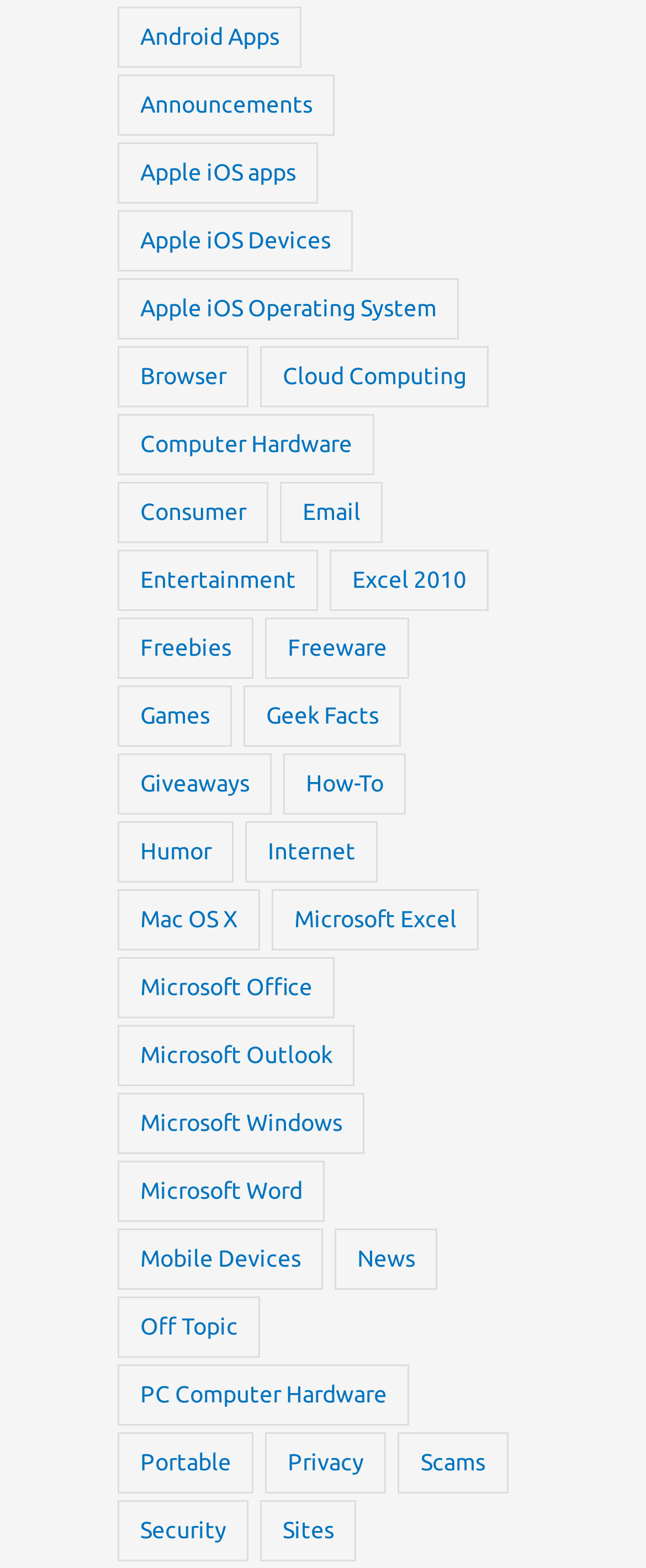Analyze the image and deliver a detailed answer to the question: How many categories are listed on this webpage?

I counted the number of links on the webpage, and there are 35 categories listed, ranging from 'Android Apps' to 'Sites'.